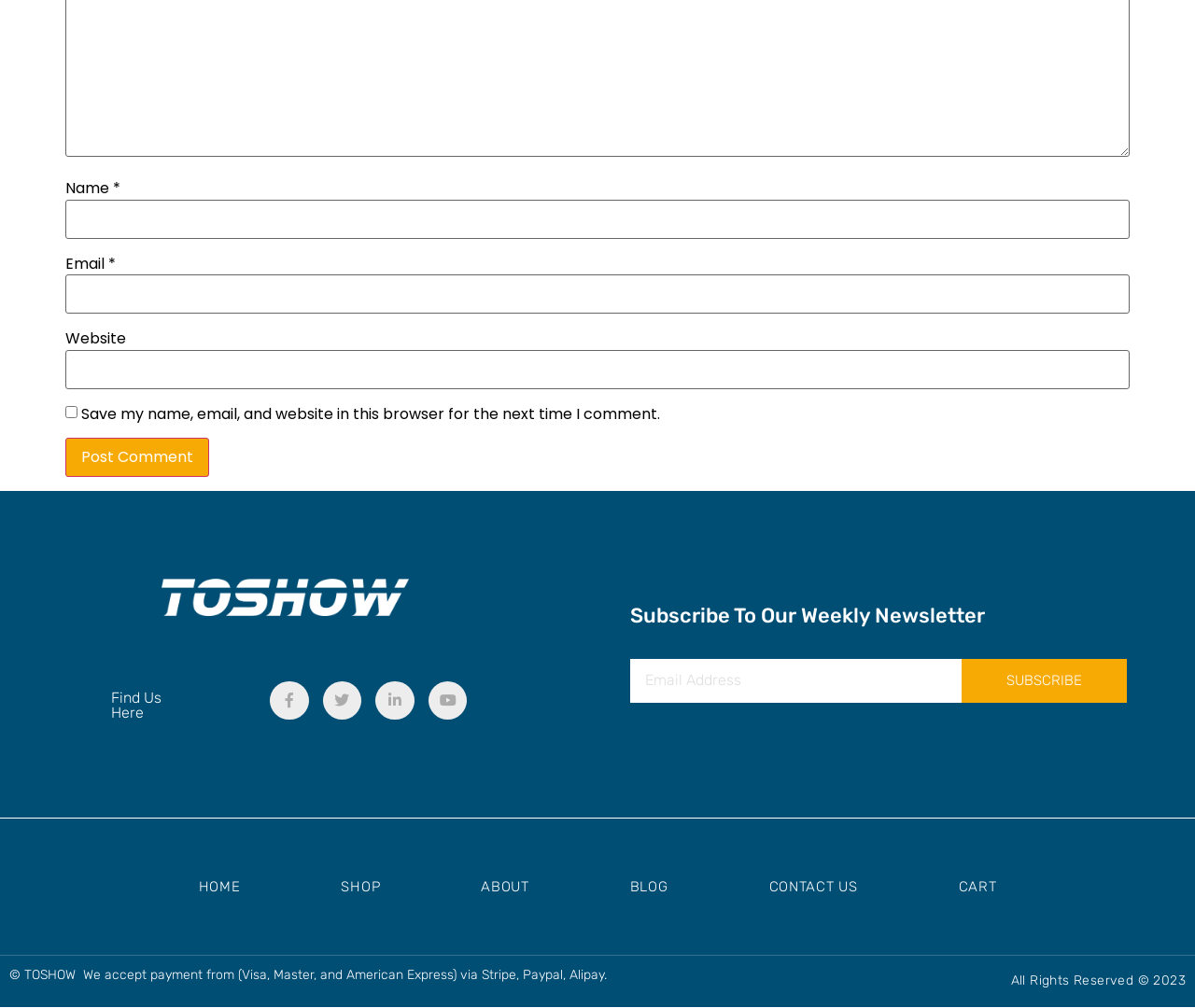Provide a brief response to the question using a single word or phrase: 
How many links are in the footer?

6